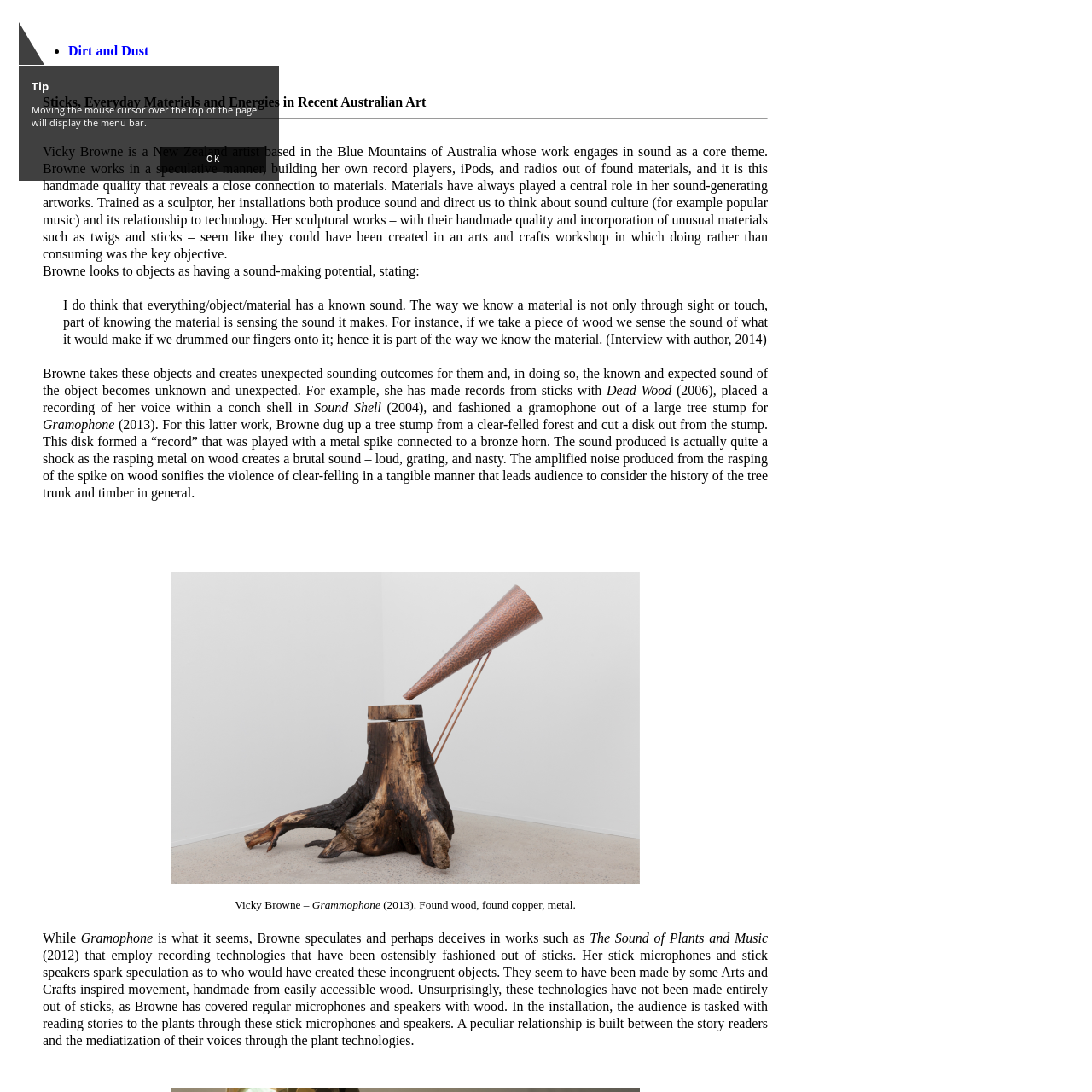What is the theme explored in Vicky Browne's work?
Examine the area marked by the red bounding box and respond with a one-word or short phrase answer.

Relationship between handmade objects and sound production